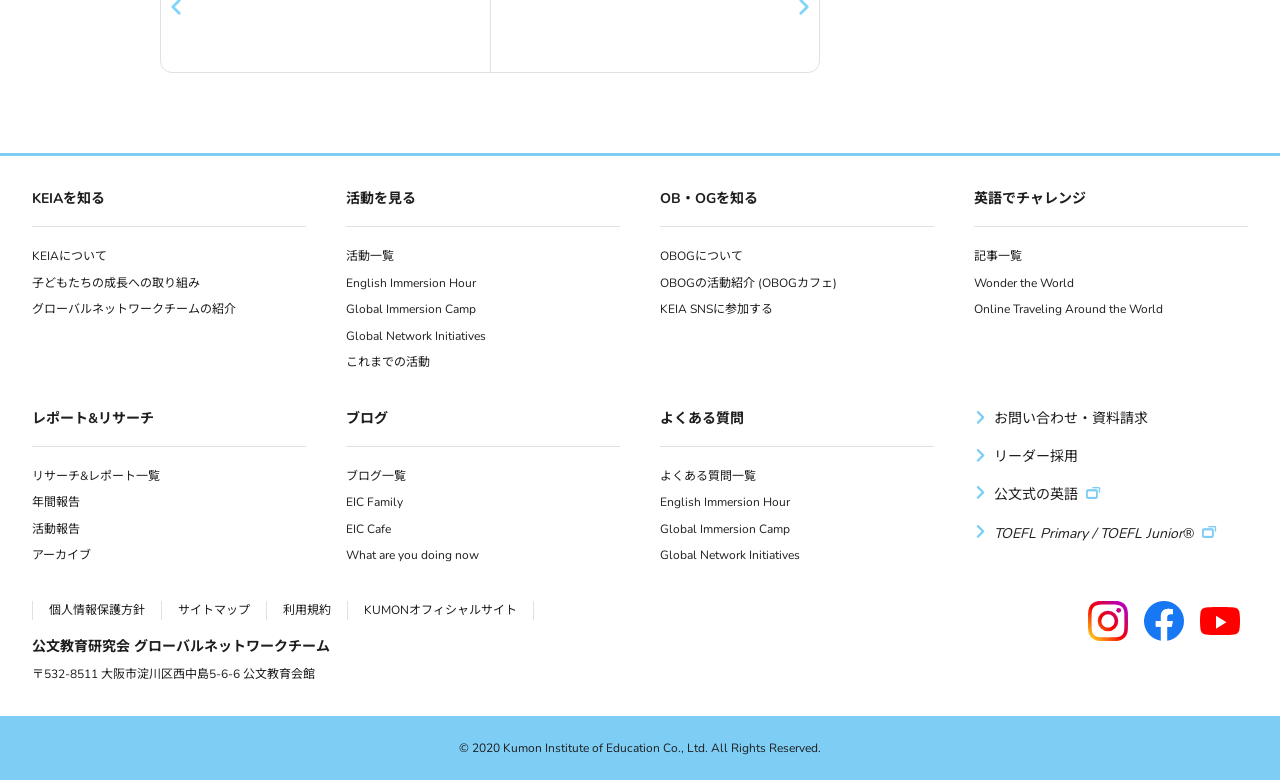Answer briefly with one word or phrase:
What is the address of the organization?

〒532-8511 大阪市淀川区西中島5-6-6 公文教育会館